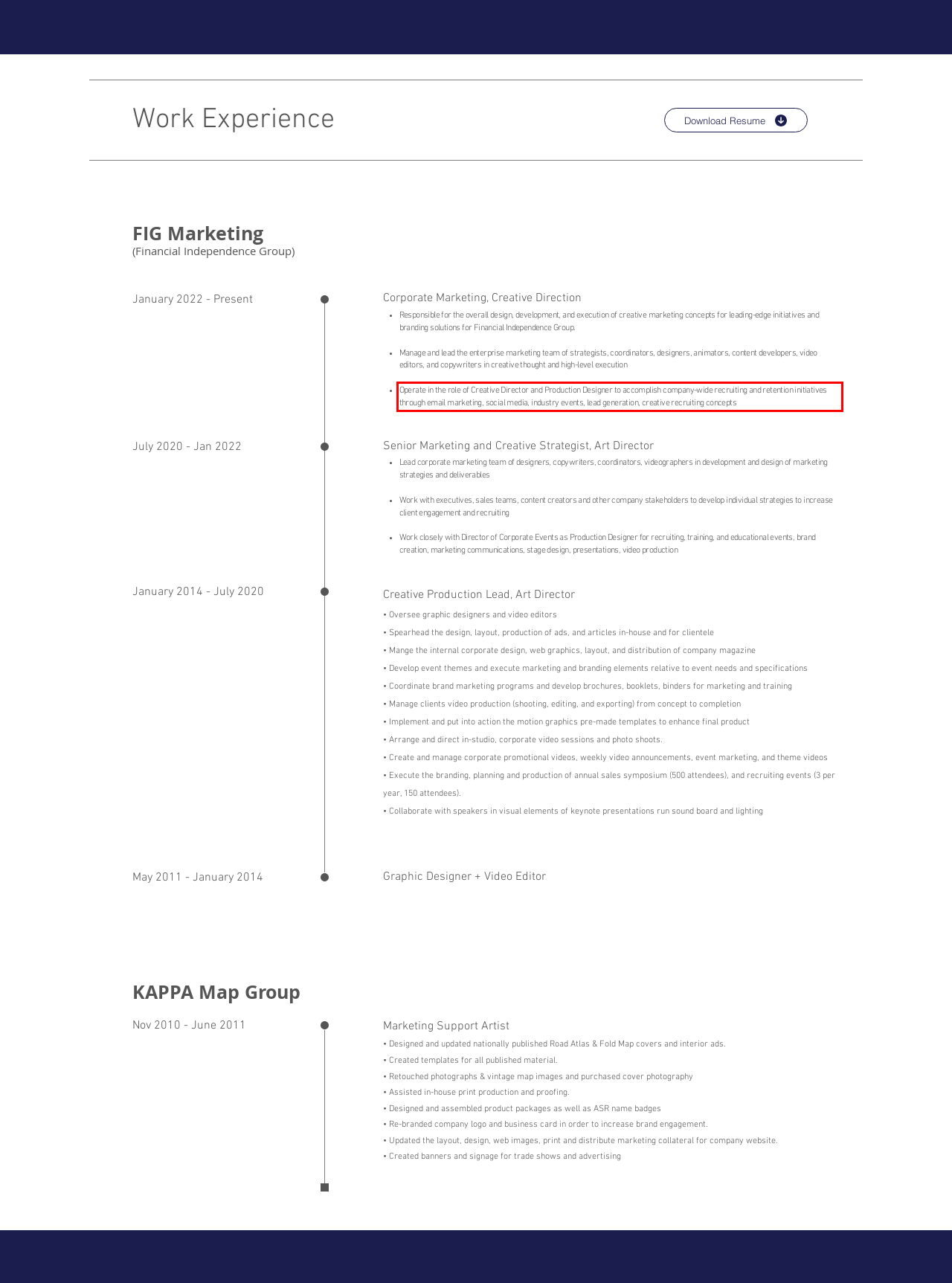You have a screenshot of a webpage with a red bounding box. Use OCR to generate the text contained within this red rectangle.

Operate in the role of Creative Director and Production Designer to accomplish company-wide recruiting and retention initiatives through email marketing, social media, industry events, lead generation, creative recruiting concepts